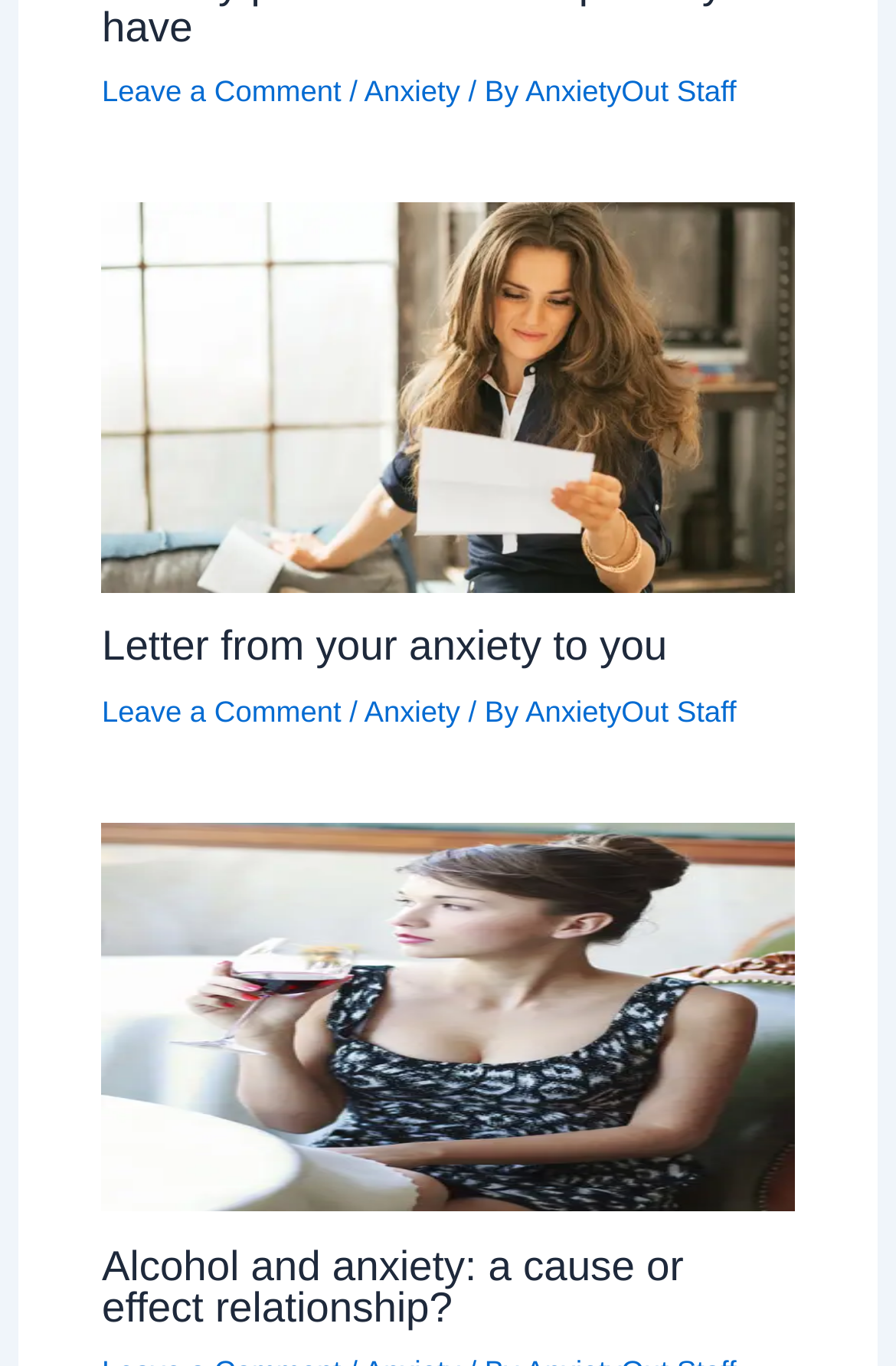Please answer the following question using a single word or phrase: 
Who is the author of the articles?

AnxietyOut Staff